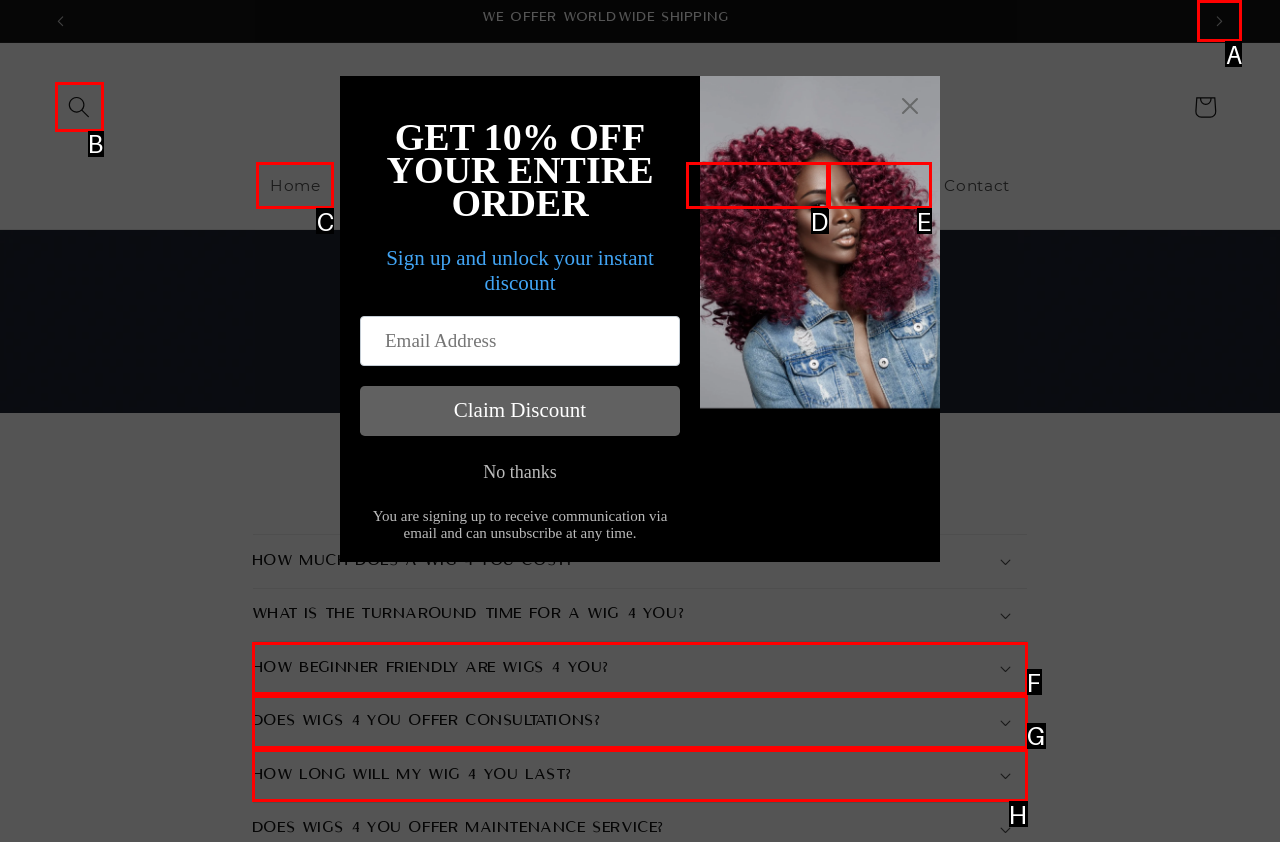Determine which option matches the element description: Hair Care Tips
Answer using the letter of the correct option.

D